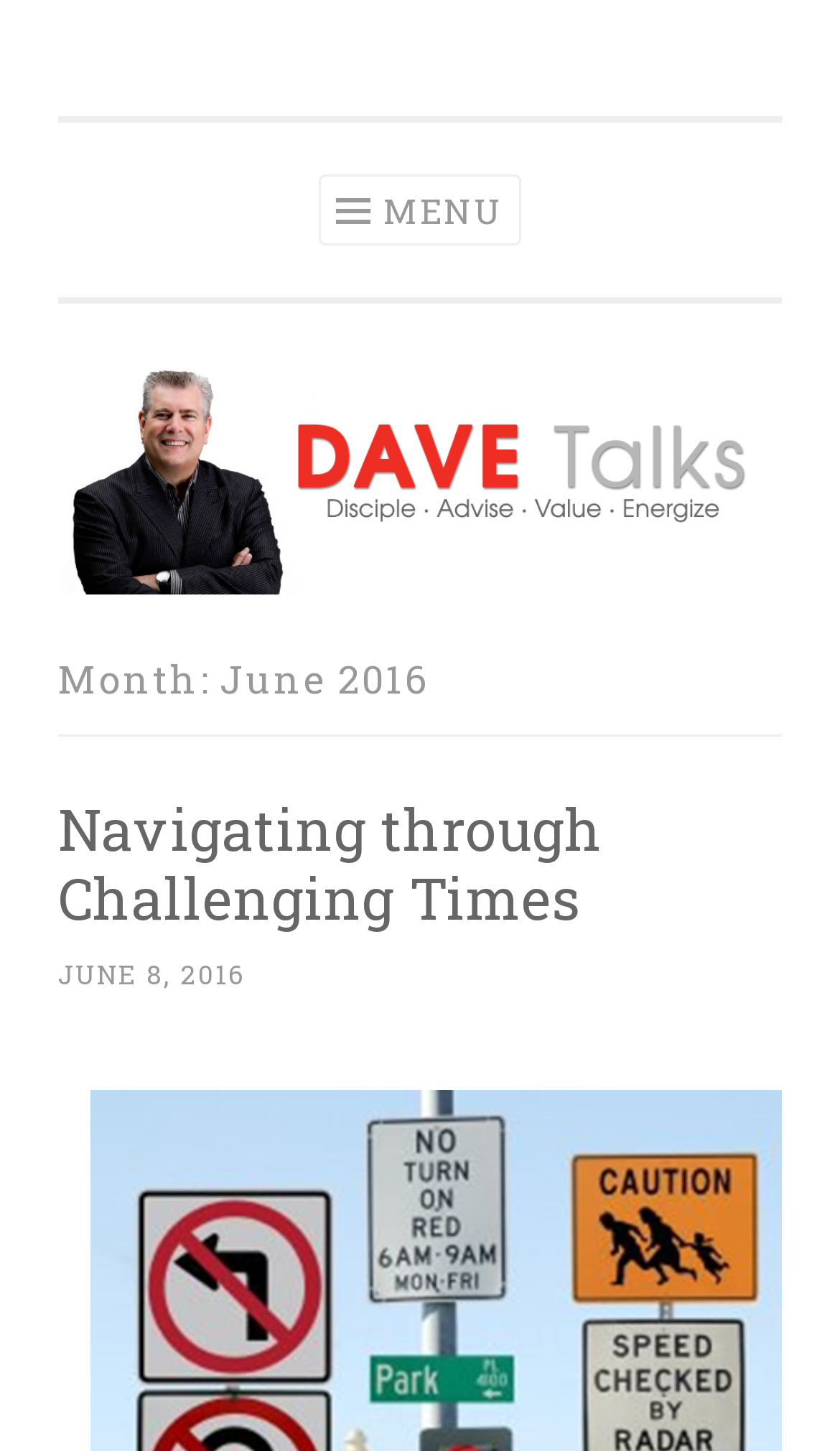Please specify the bounding box coordinates in the format (top-left x, top-left y, bottom-right x, bottom-right y), with all values as floating point numbers between 0 and 1. Identify the bounding box of the UI element described by: June 8, 2016March 29, 2022

[0.069, 0.659, 0.29, 0.683]